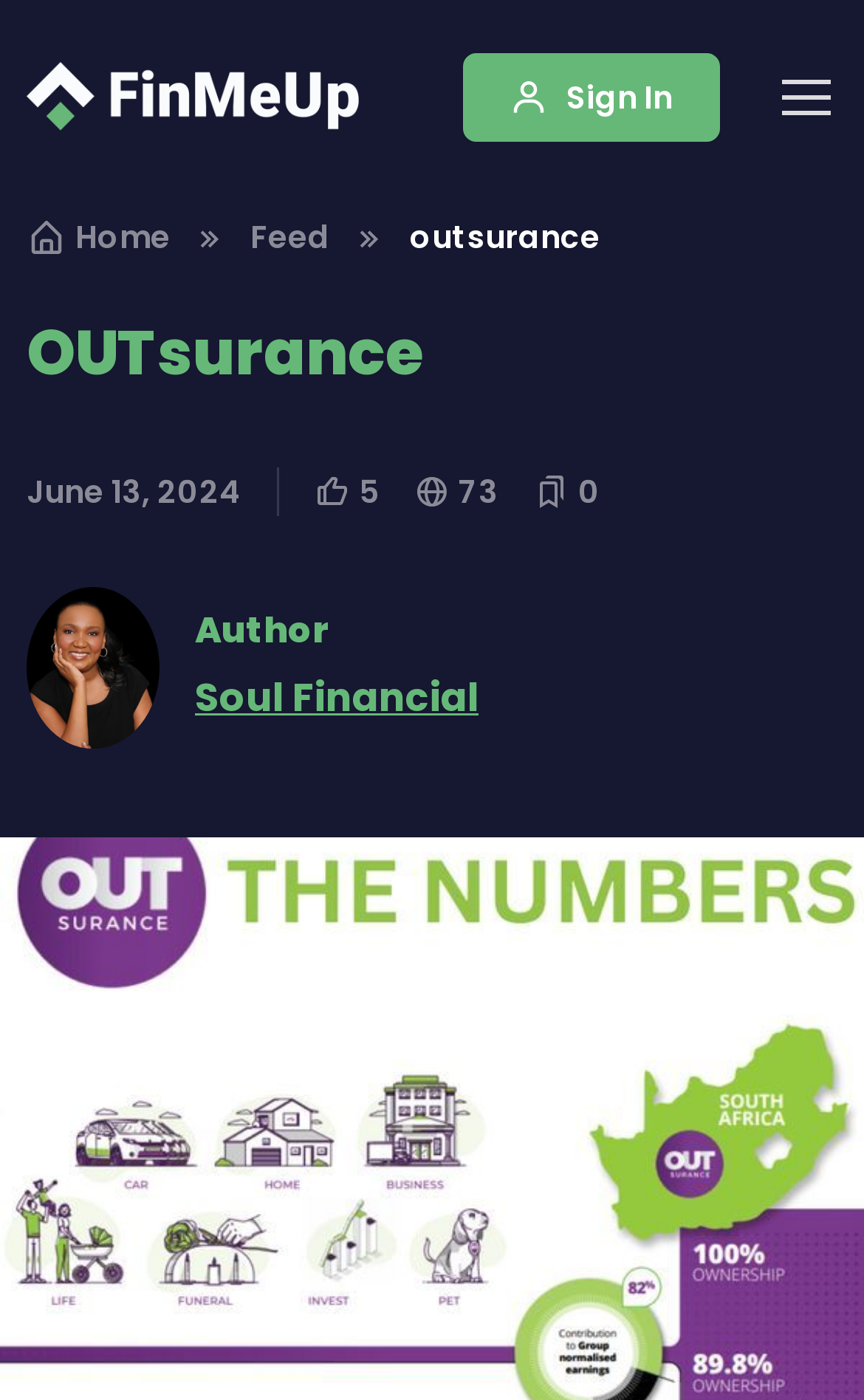Answer the question below using just one word or a short phrase: 
What is the number mentioned next to 'OUTsurance'?

73